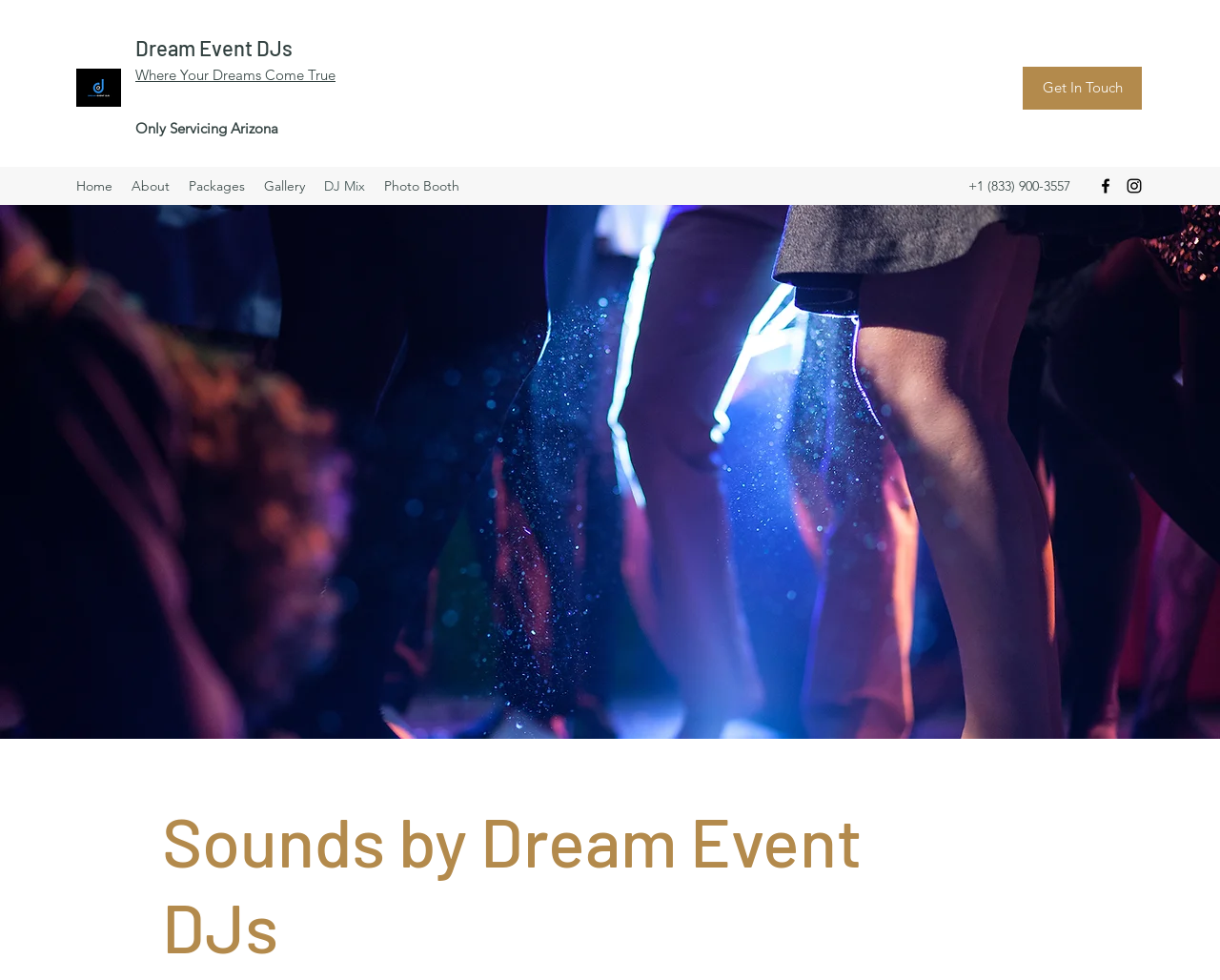Locate the bounding box coordinates of the element that needs to be clicked to carry out the instruction: "View the DJ Mix". The coordinates should be given as four float numbers ranging from 0 to 1, i.e., [left, top, right, bottom].

[0.258, 0.175, 0.307, 0.205]